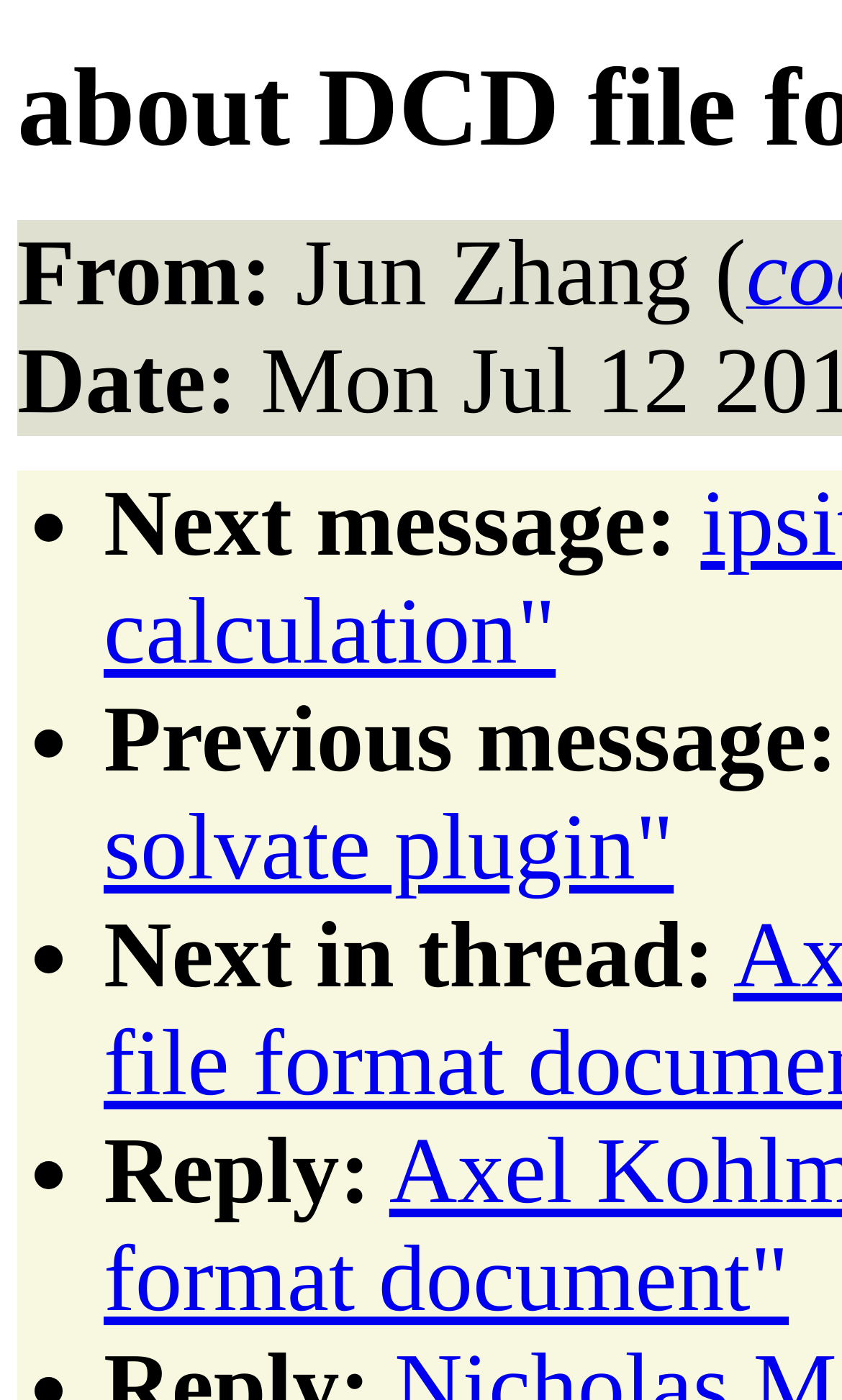Provide a thorough description of the webpage you see.

The webpage appears to be an email or message thread page, with various elements arranged in a hierarchical structure. At the top, there is a header section with two lines of text: "From: Jun Zhang" and "Date:". 

Below the header section, there are four bullet points, each with a brief description. The first bullet point is labeled "Next message:", the second is "Previous message:", the third is "Next in thread:", and the fourth is "Reply:". These bullet points are arranged vertically, with each one positioned below the previous one.